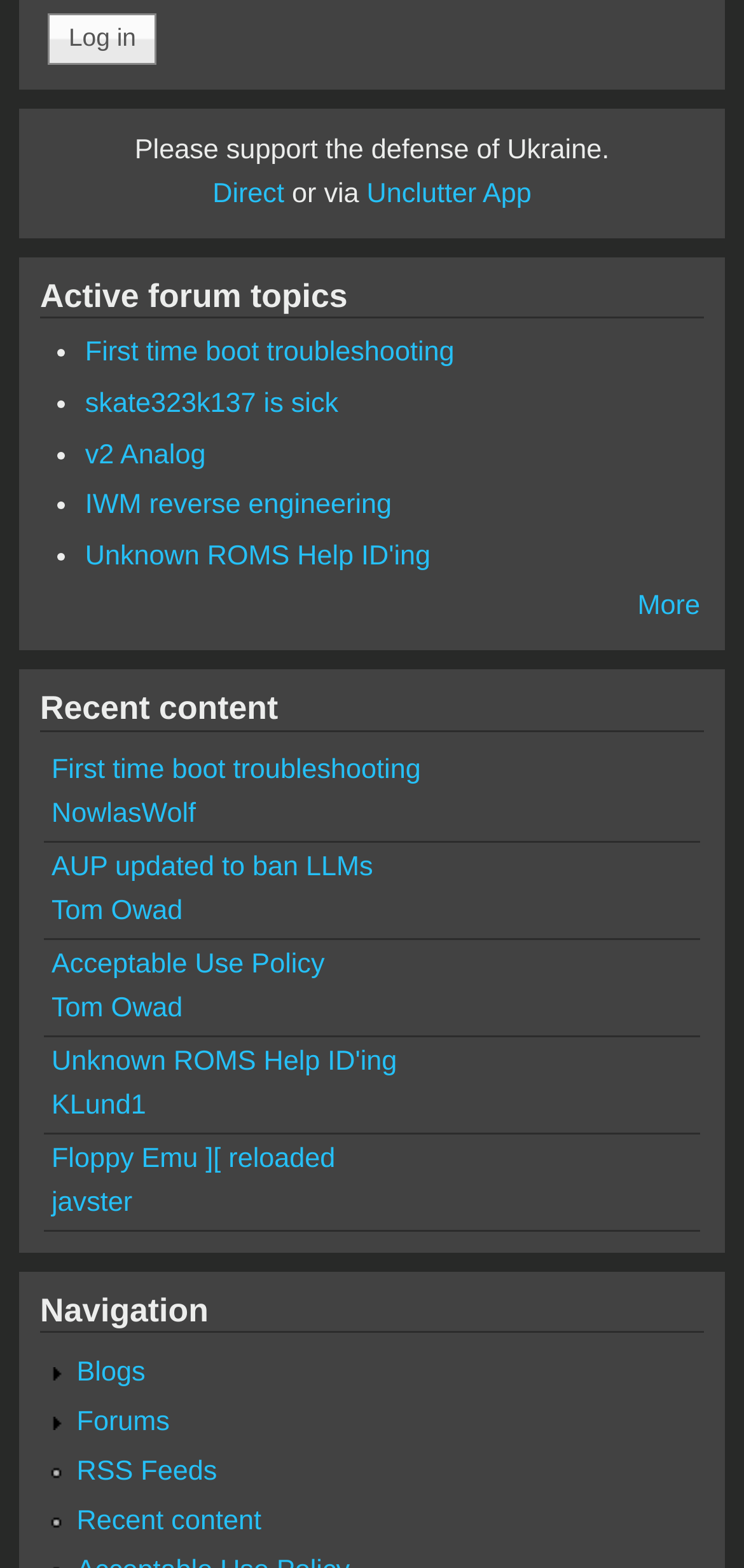Locate the bounding box coordinates of the region to be clicked to comply with the following instruction: "Read more about First time boot troubleshooting". The coordinates must be four float numbers between 0 and 1, in the form [left, top, right, bottom].

[0.114, 0.216, 0.611, 0.235]